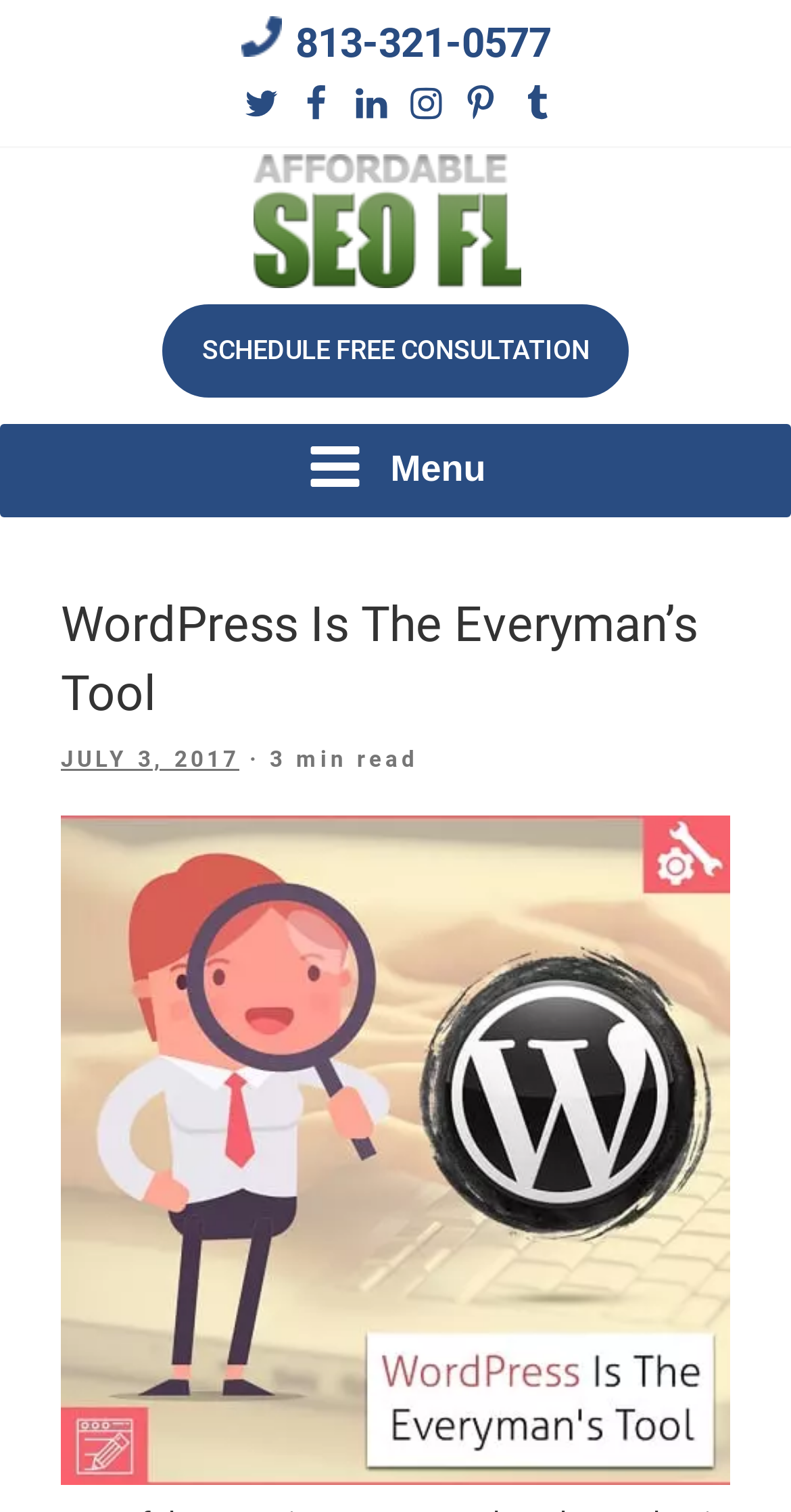Determine the bounding box coordinates of the UI element that matches the following description: "Menu". The coordinates should be four float numbers between 0 and 1 in the format [left, top, right, bottom].

[0.0, 0.28, 1.0, 0.342]